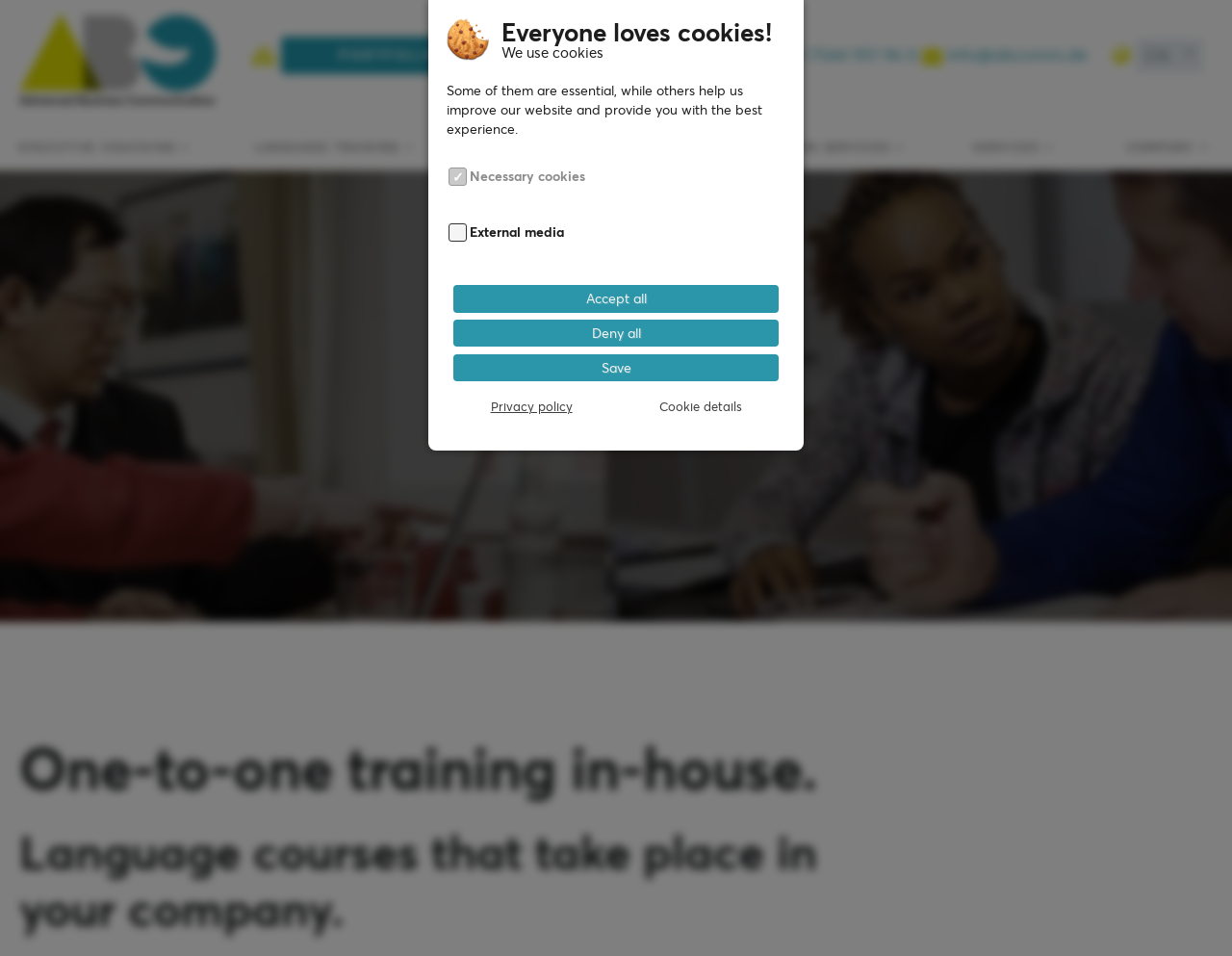Indicate the bounding box coordinates of the element that needs to be clicked to satisfy the following instruction: "Click the logo of abc business communication GmbH". The coordinates should be four float numbers between 0 and 1, i.e., [left, top, right, bottom].

[0.016, 0.0, 0.176, 0.116]